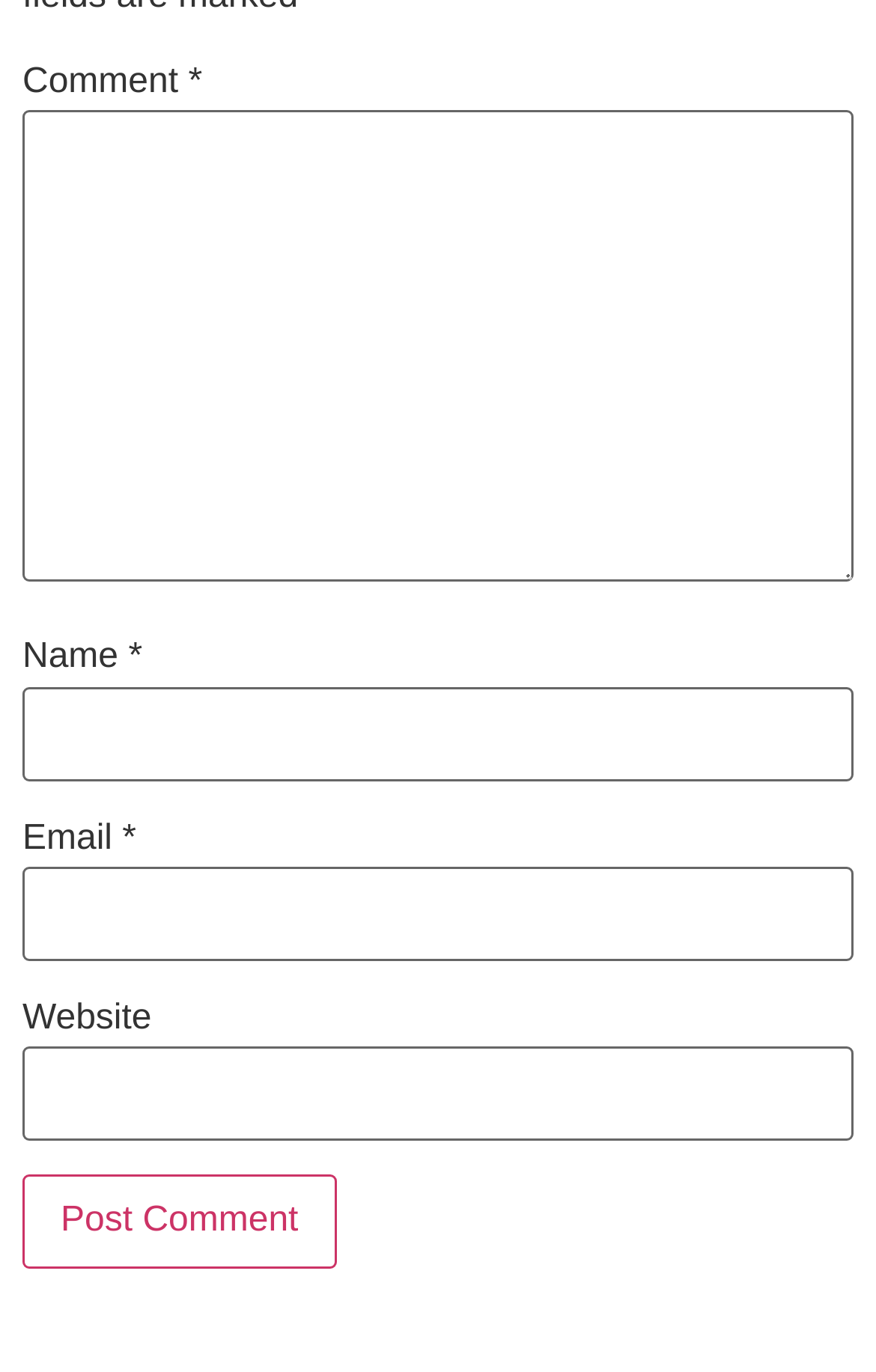What is the purpose of the button at the bottom of the comment form?
Using the image, answer in one word or phrase.

Post Comment